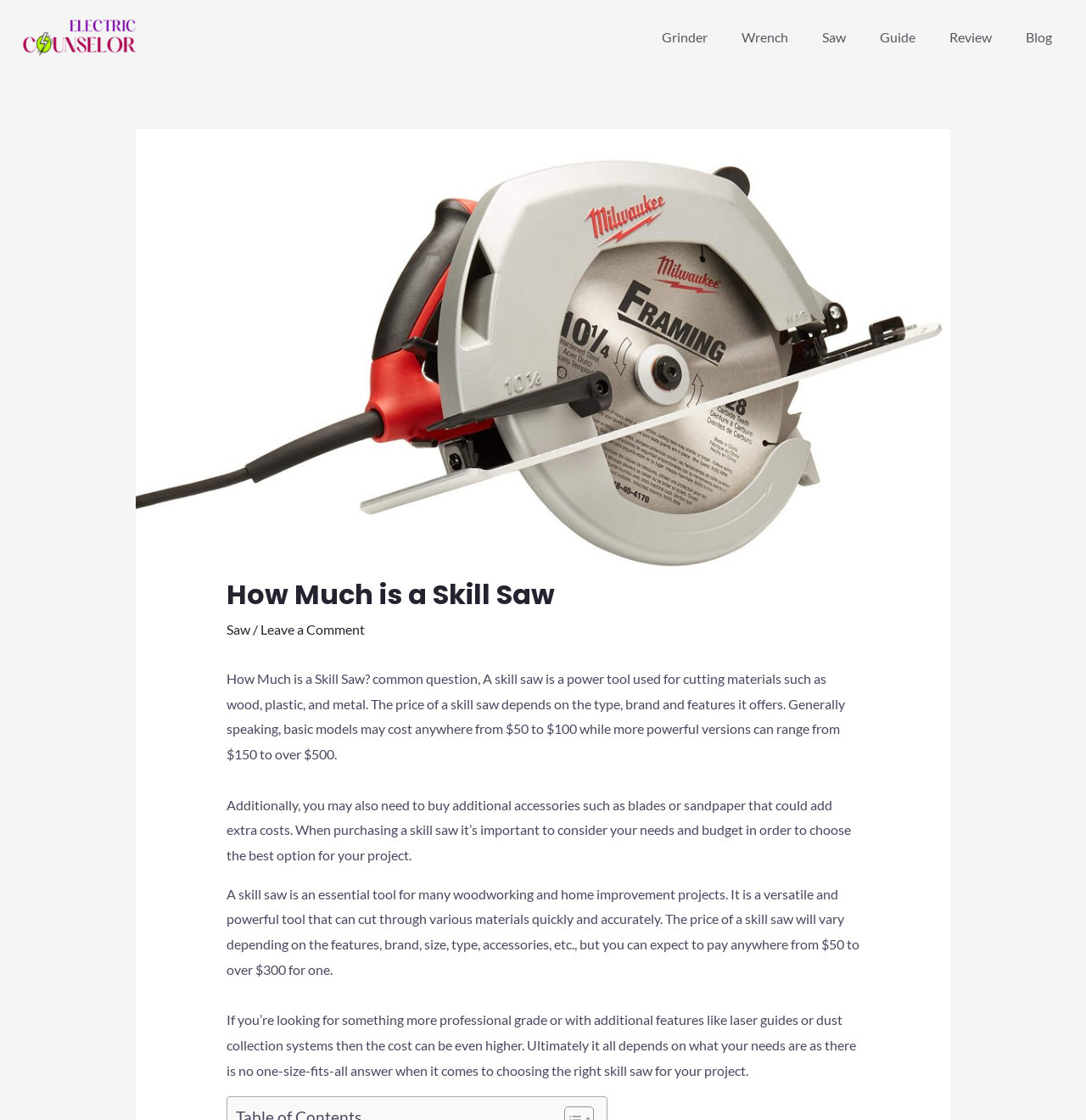What is the maximum price range of skill saws?
Please answer the question with a single word or phrase, referencing the image.

Over $500